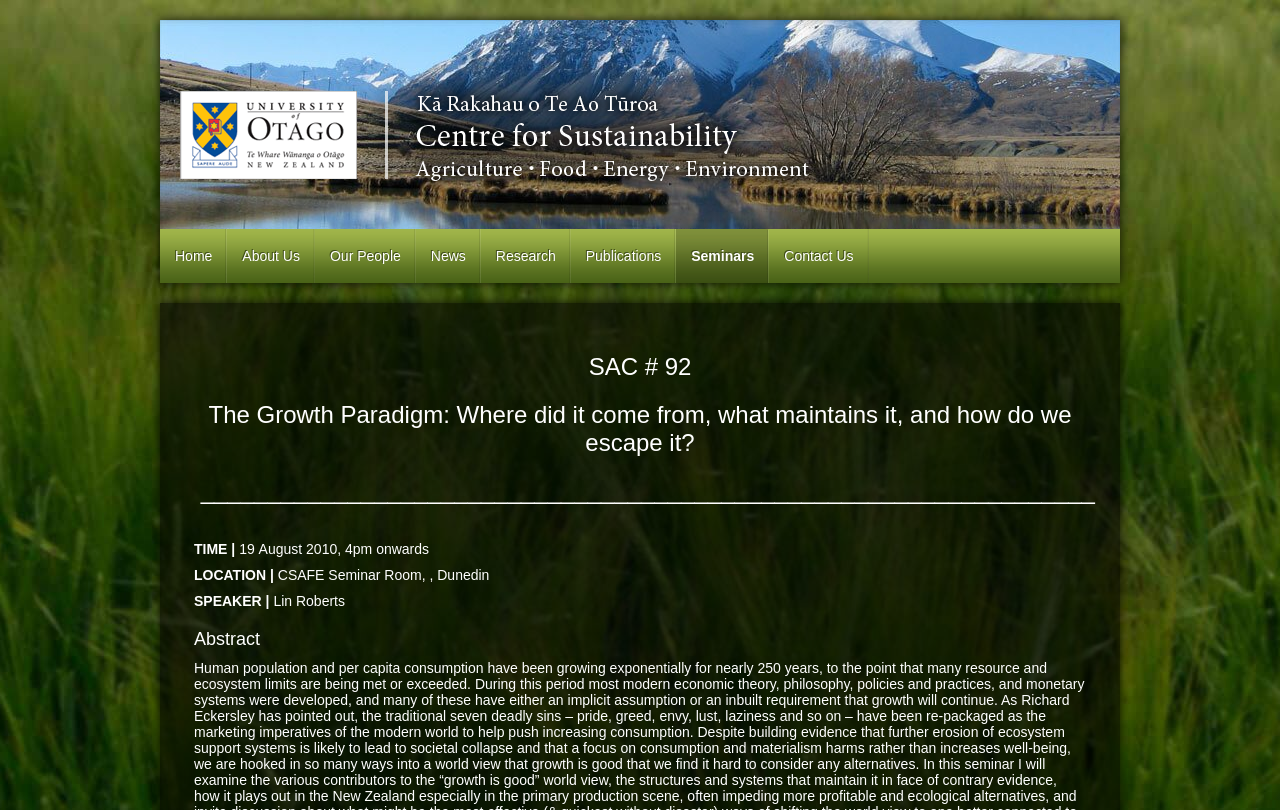What is the location of the seminar?
Examine the screenshot and reply with a single word or phrase.

CSAFE Seminar Room, Dunedin